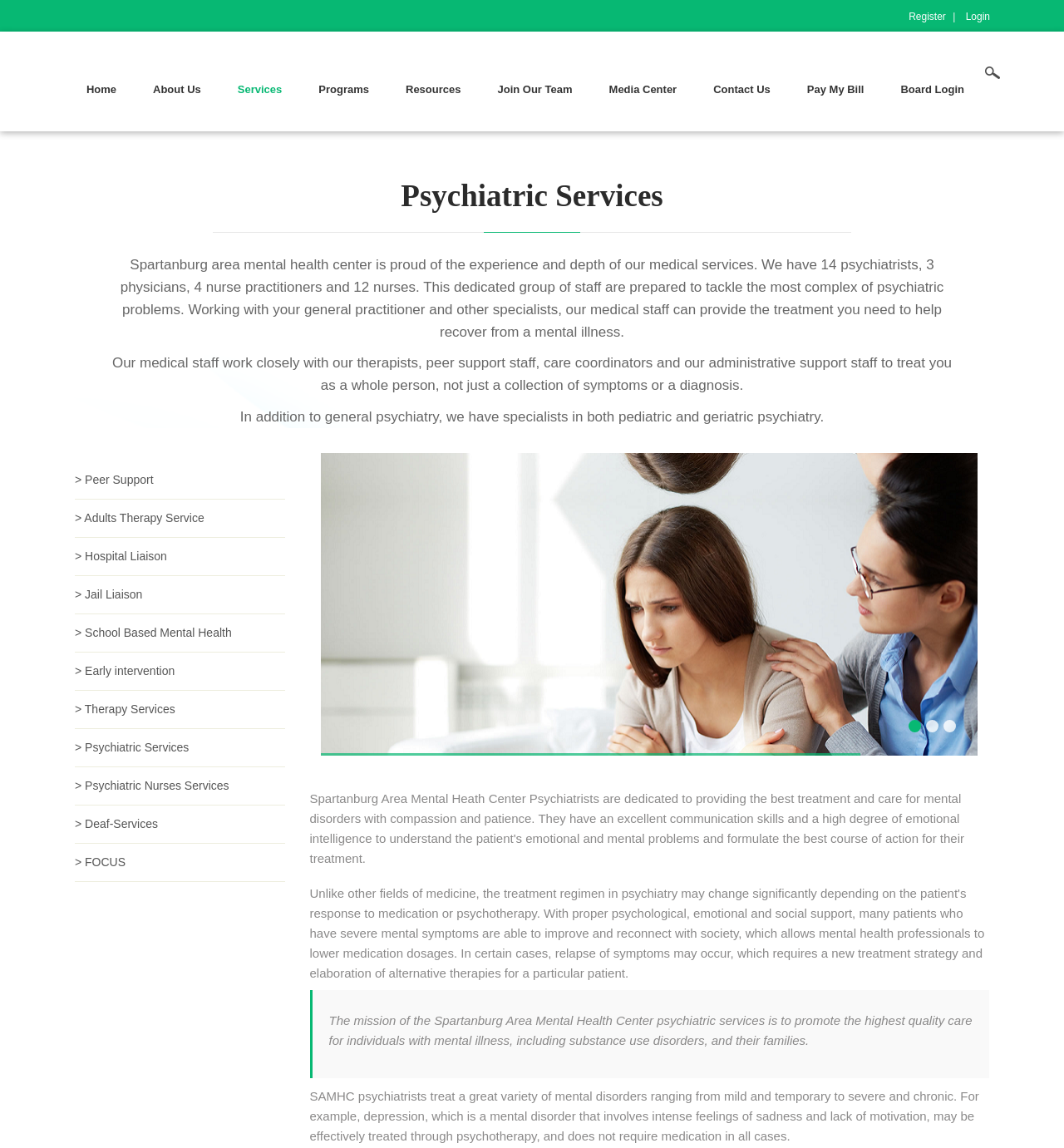Examine the image carefully and respond to the question with a detailed answer: 
What is one of the mental disorders treated by the SAMHC psychiatrists?

According to the webpage, the SAMHC psychiatrists treat a variety of mental disorders, including depression, which is mentioned as an example of a mental disorder that can be effectively treated through psychotherapy.